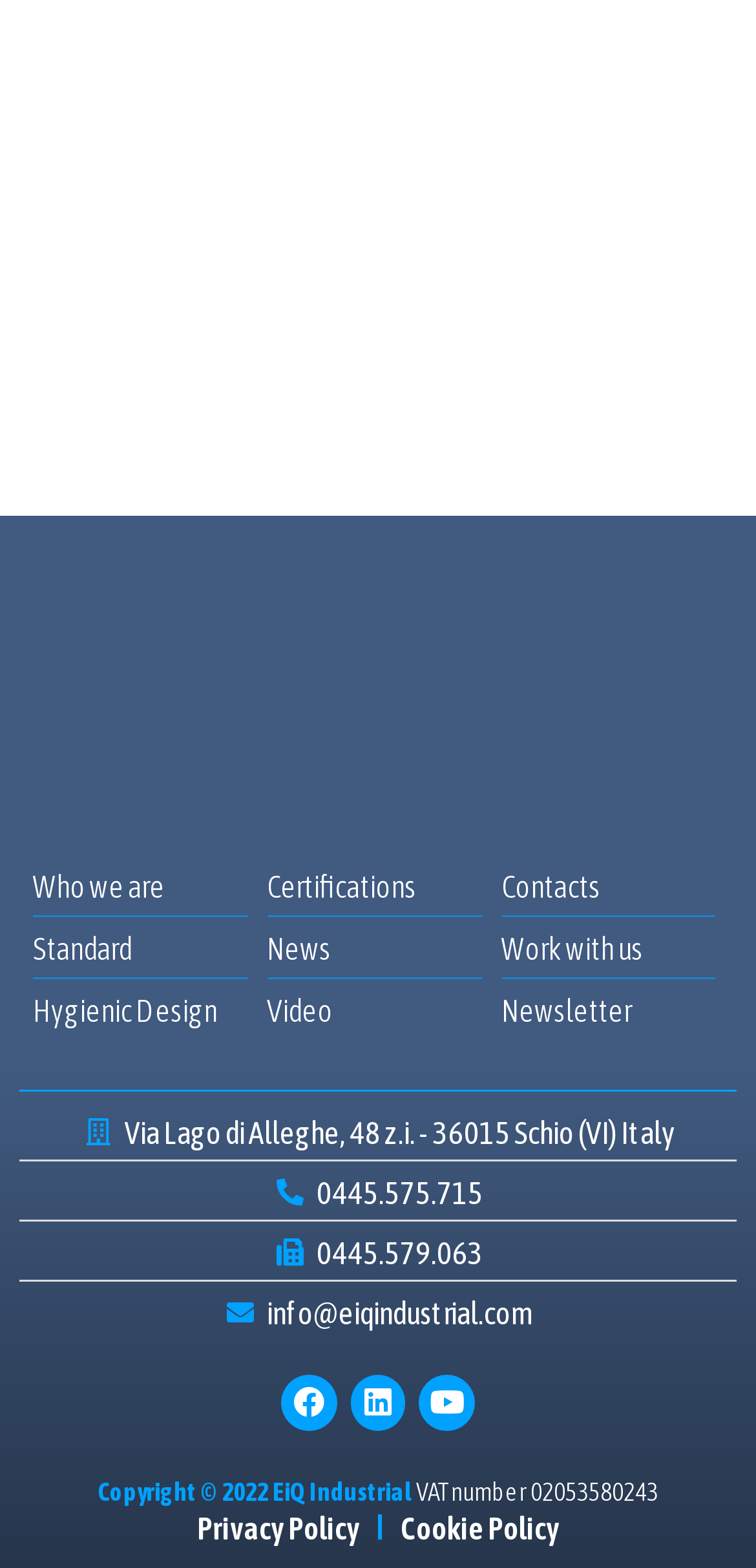Please identify the bounding box coordinates of the clickable region that I should interact with to perform the following instruction: "Contact via phone number 0445.575.715". The coordinates should be expressed as four float numbers between 0 and 1, i.e., [left, top, right, bottom].

[0.026, 0.745, 0.974, 0.775]